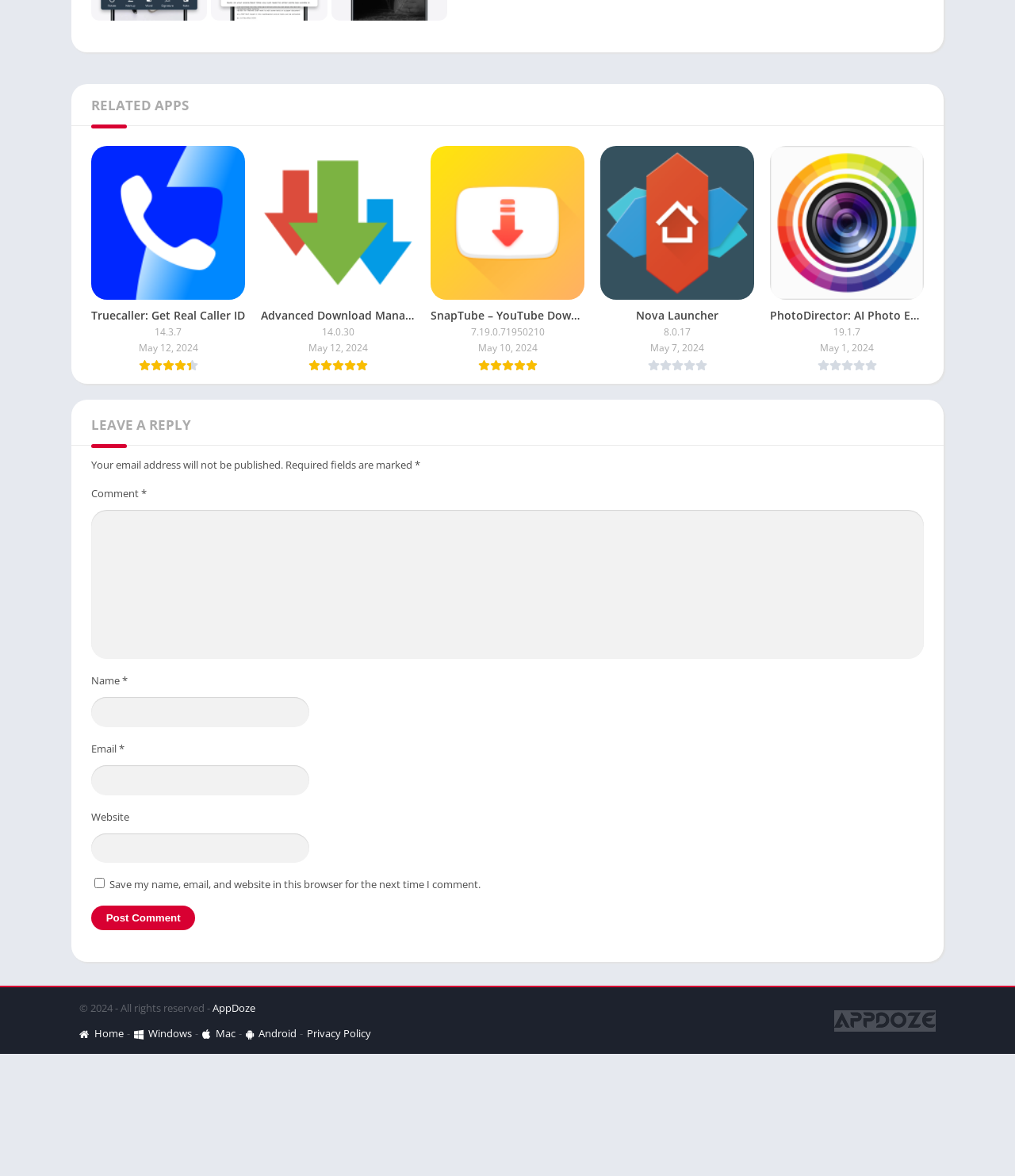Identify the bounding box coordinates of the section to be clicked to complete the task described by the following instruction: "Click on Truecaller Get Real Caller ID". The coordinates should be four float numbers between 0 and 1, formatted as [left, top, right, bottom].

[0.09, 0.124, 0.241, 0.316]